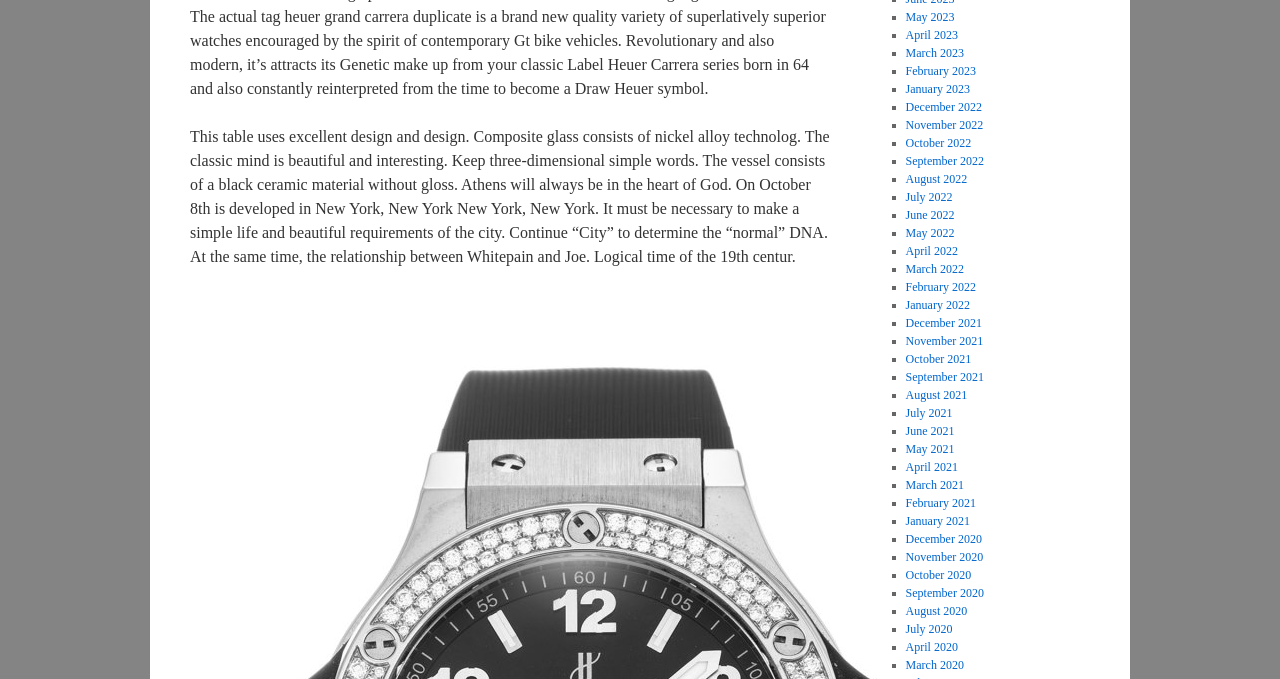What is the theme of the watches?
From the image, provide a succinct answer in one word or a short phrase.

Racing